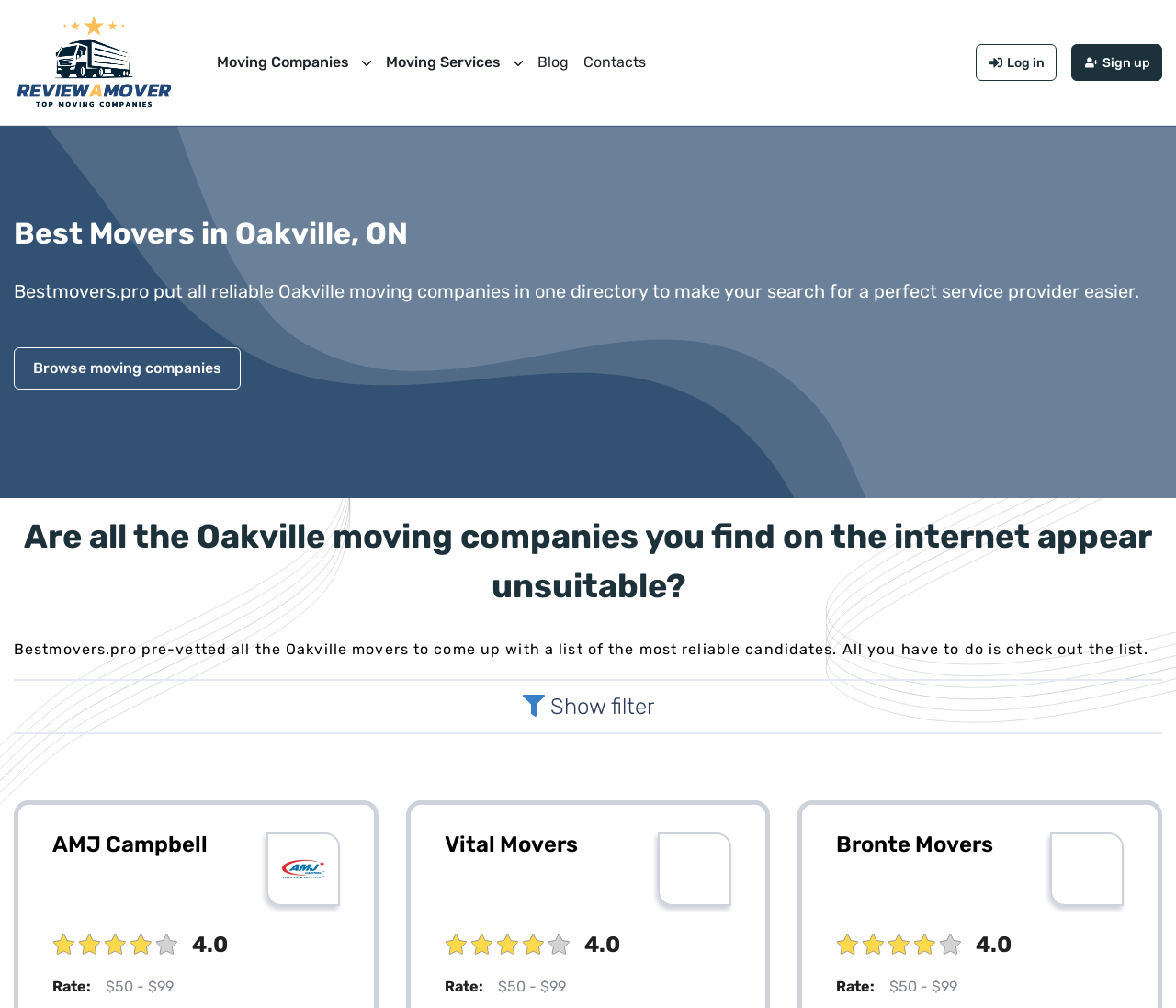Generate an in-depth caption that captures all aspects of the webpage.

This webpage is about Best Movers in Oakville, ON, and it appears to be a directory of moving companies. At the top, there is a navigation menu with links to "Review a Mover", "Moving Companies", "Moving Services", "Blog", "Contacts", "Log in", and "Sign up". 

Below the navigation menu, there is a heading that reads "Best Movers in Oakville, ON" followed by a subheading that explains the purpose of the website. 

A prominent call-to-action button "Browse moving companies" is located below the subheading. 

Further down, there is a section with a heading that asks a question about finding suitable moving companies. This section contains a paragraph of text that explains how the website pre-vets moving companies to provide a list of reliable candidates. There is also a "Show filter" link with an accompanying icon.

The main content of the webpage is a list of moving companies, each with its own section. There are three companies listed: AMJ Campbell, Vital Movers, and Bronte Movers. Each company's section contains a heading with the company name, a link to the company's page, a rating of 4.0 stars out of 5, and a rate range of $50 - $99. There are also images associated with each company.